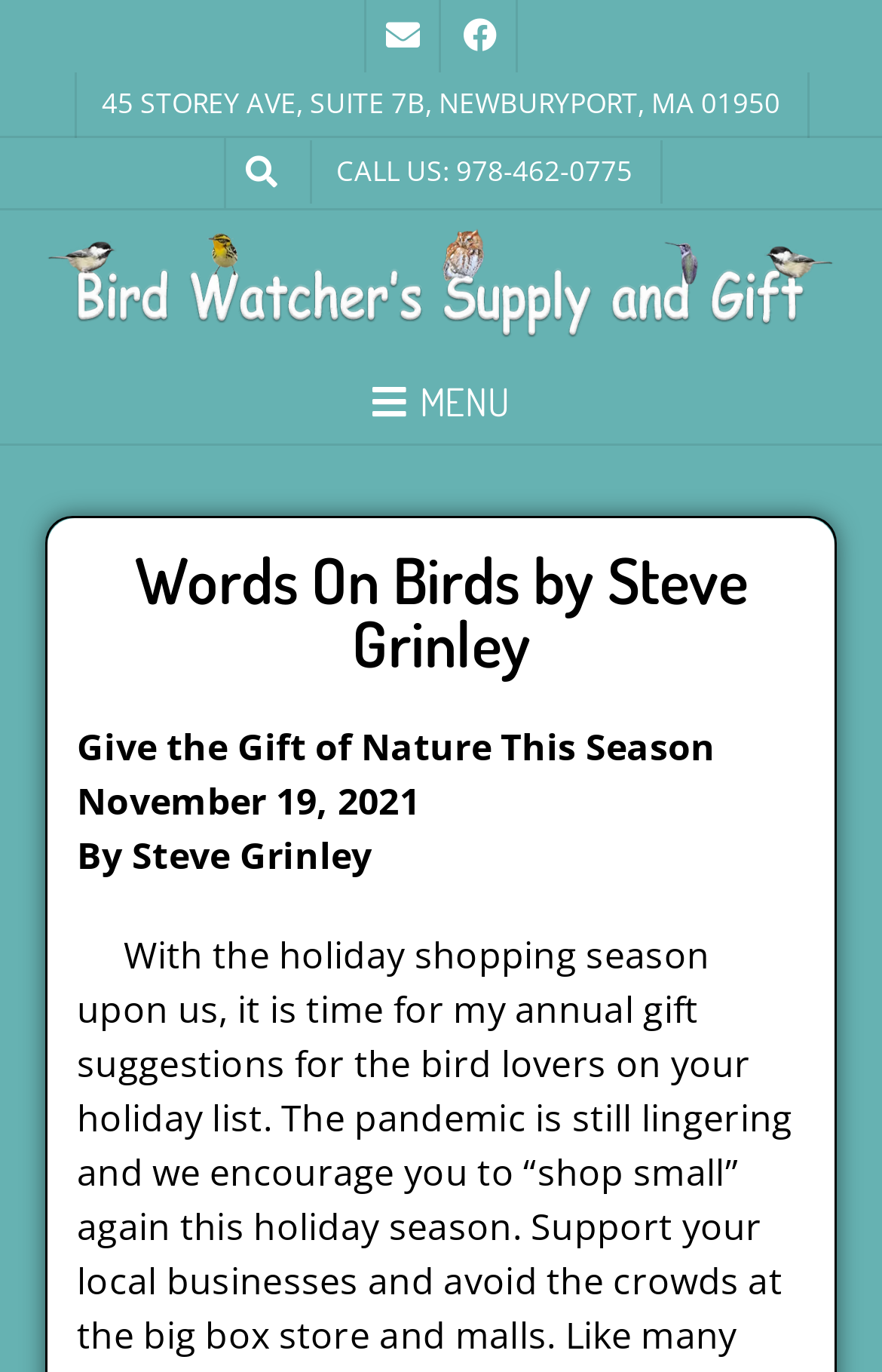Respond with a single word or phrase:
What is the phone number to call?

978-462-0775